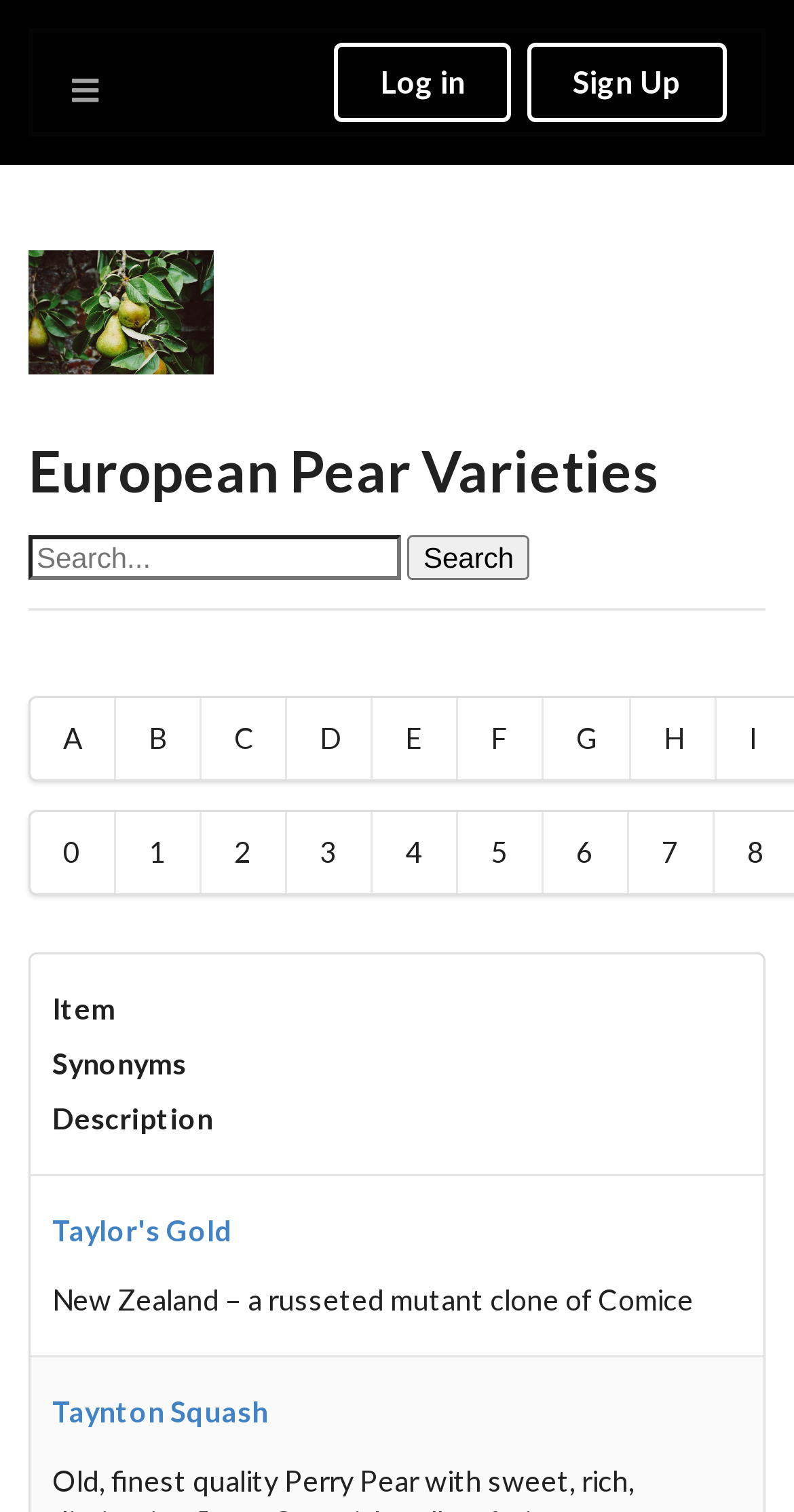Locate the bounding box coordinates of the clickable area to execute the instruction: "Log in to the Scion Exchange". Provide the coordinates as four float numbers between 0 and 1, represented as [left, top, right, bottom].

[0.421, 0.029, 0.645, 0.081]